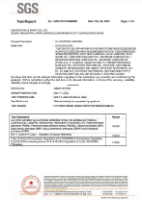Provide a brief response to the question using a single word or phrase: 
What does the certificate underscore?

Commitment to quality management